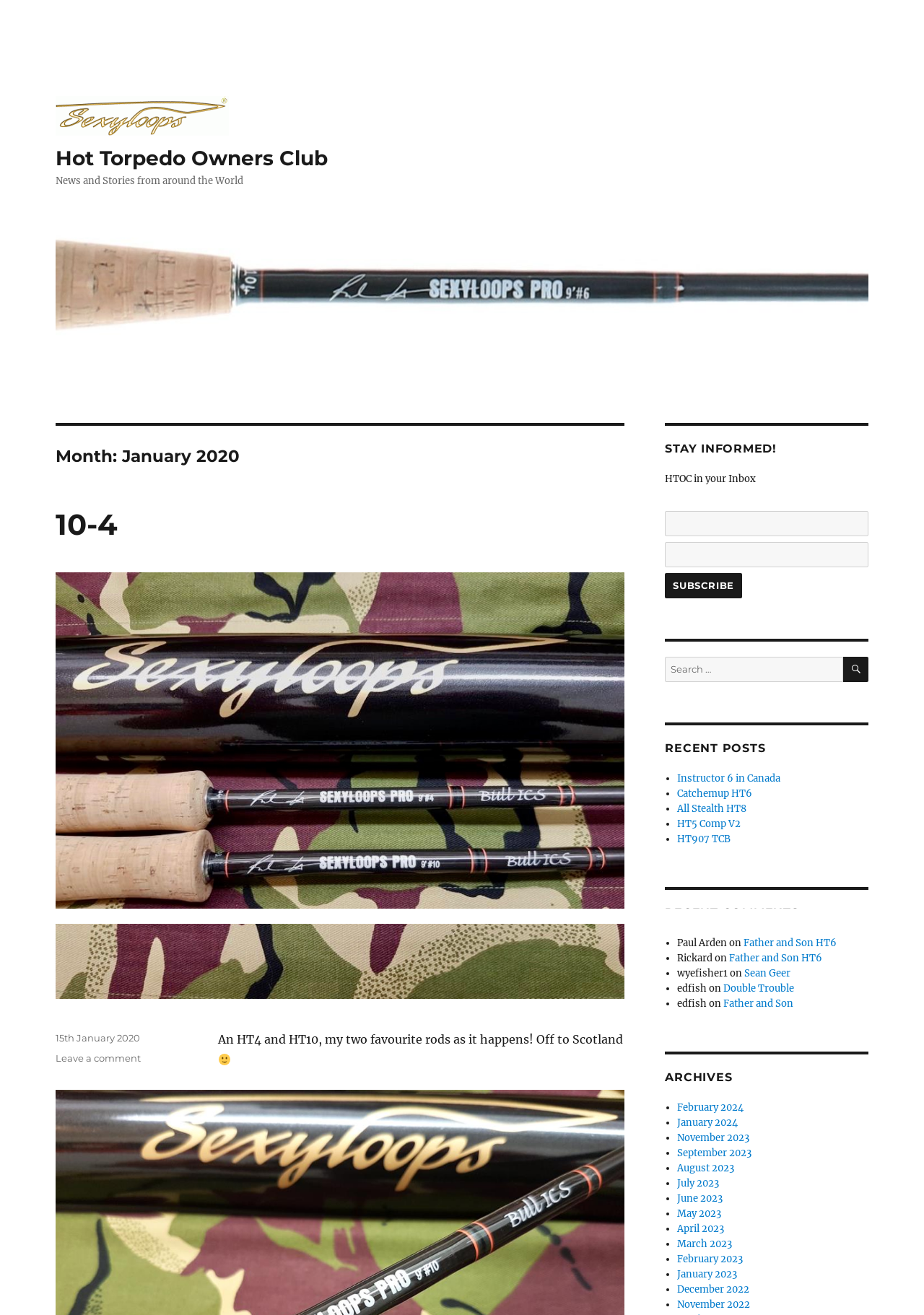What is the topic of the recent post '10-4'?
Can you provide an in-depth and detailed response to the question?

The topic of the recent post '10-4' can be inferred from the text description 'An HT4 and HT10, my two favourite rods as it happens! Off to Scotland', which suggests that the post is about the user's favorite rods, HT4 and HT10.